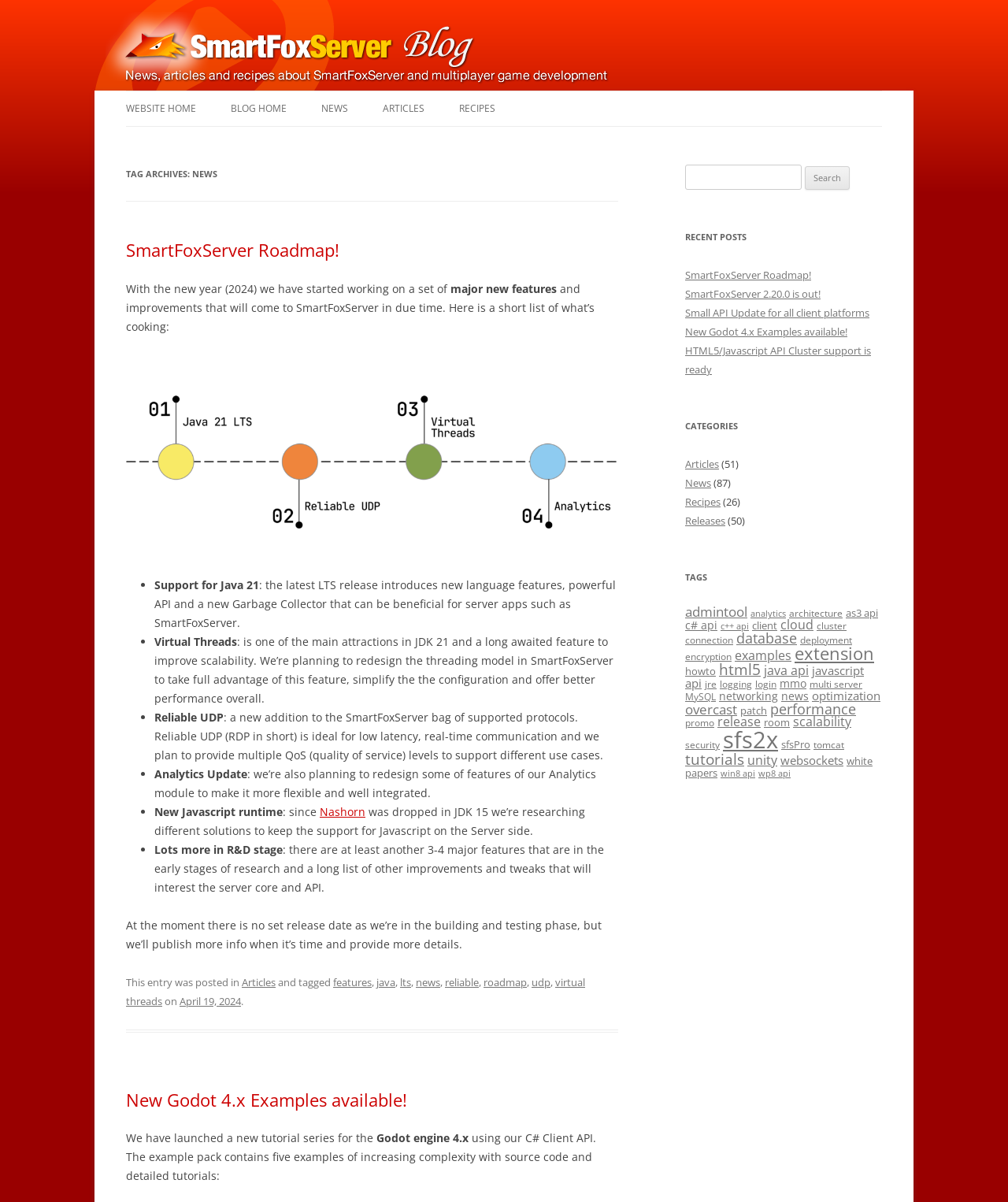Identify the coordinates of the bounding box for the element that must be clicked to accomplish the instruction: "Click on the 'NEWS' link".

[0.319, 0.076, 0.345, 0.105]